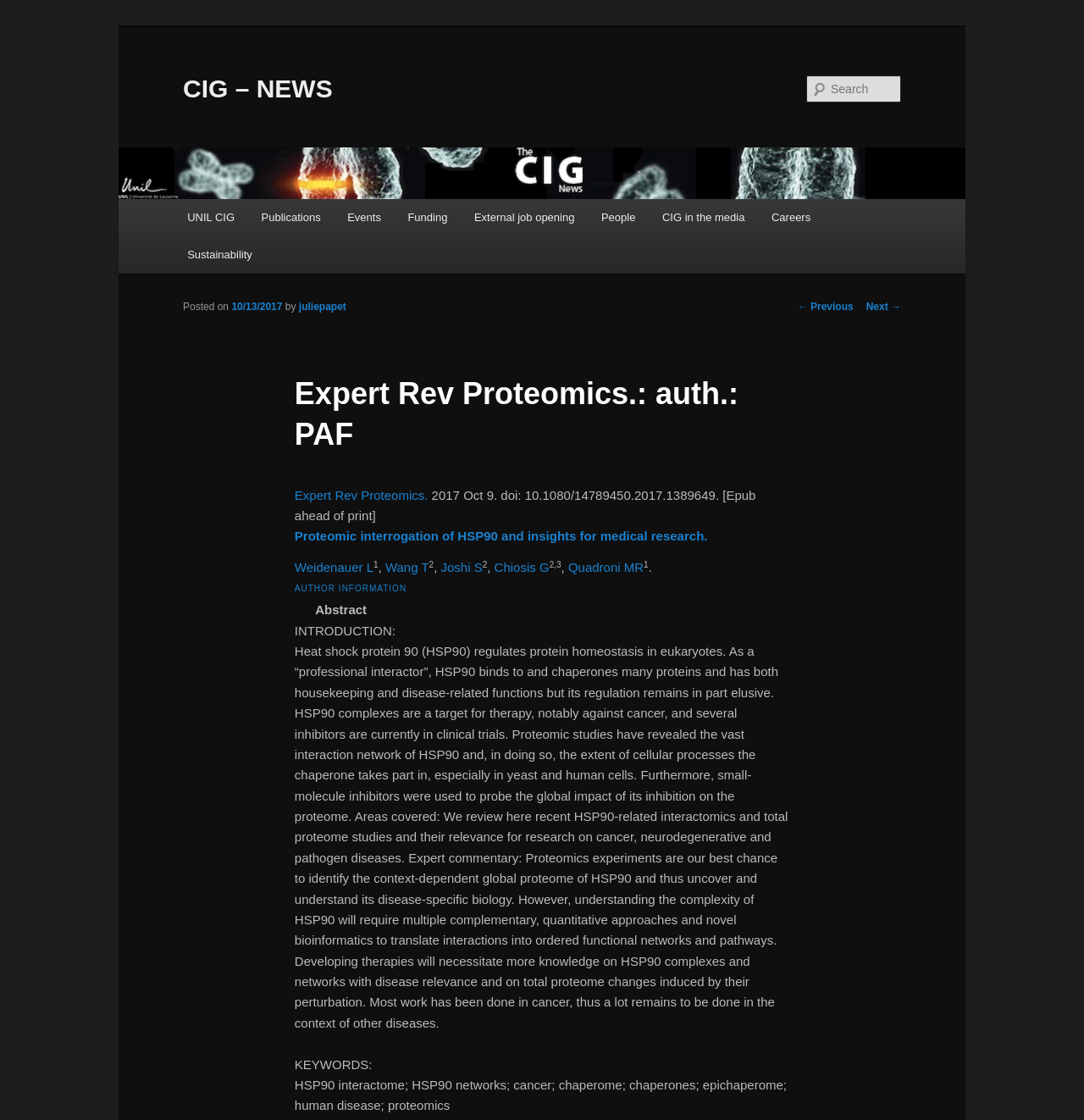Highlight the bounding box coordinates of the region I should click on to meet the following instruction: "Check the author information".

[0.272, 0.521, 0.375, 0.53]